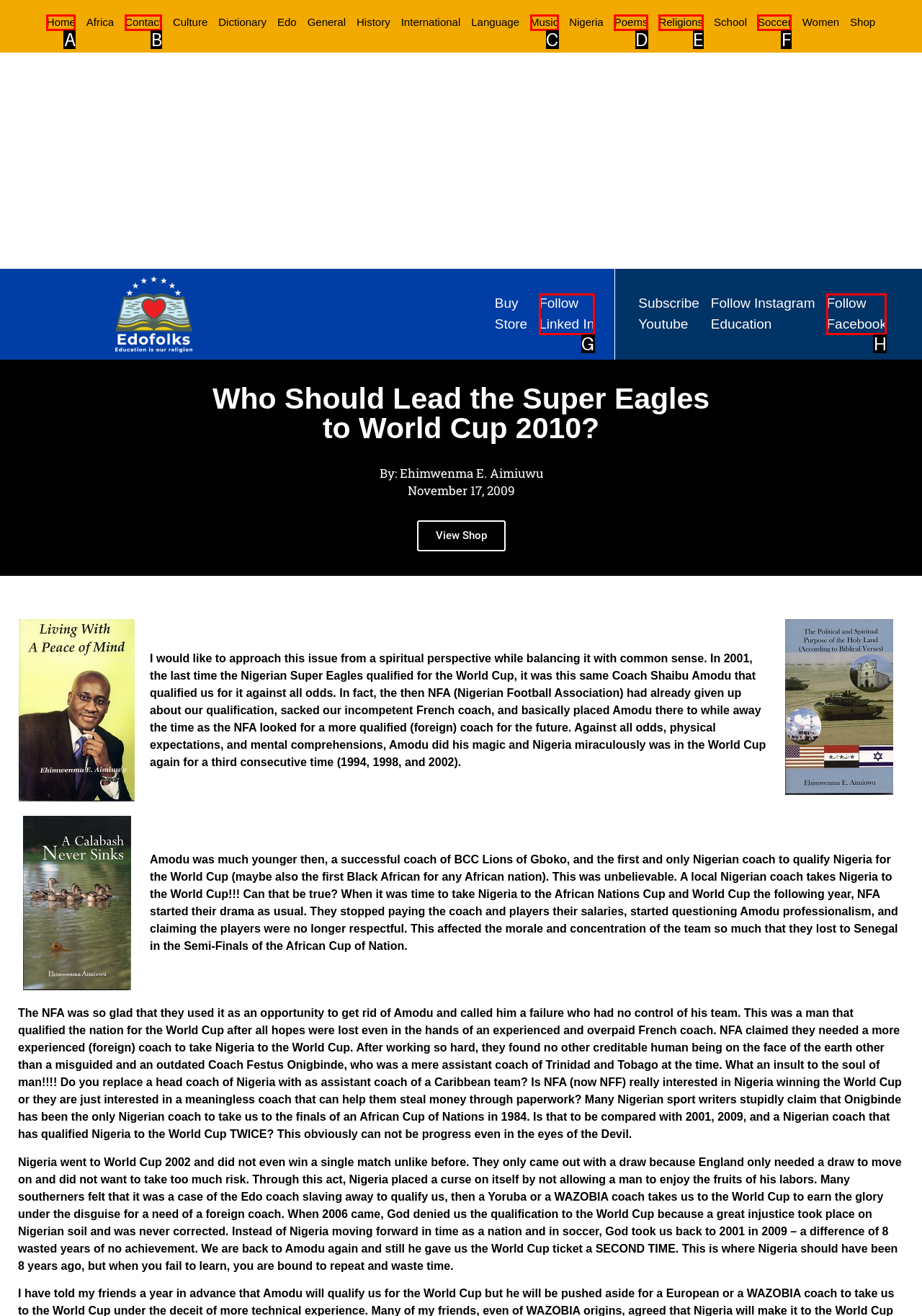Match the HTML element to the given description: Follow Linked In
Indicate the option by its letter.

G